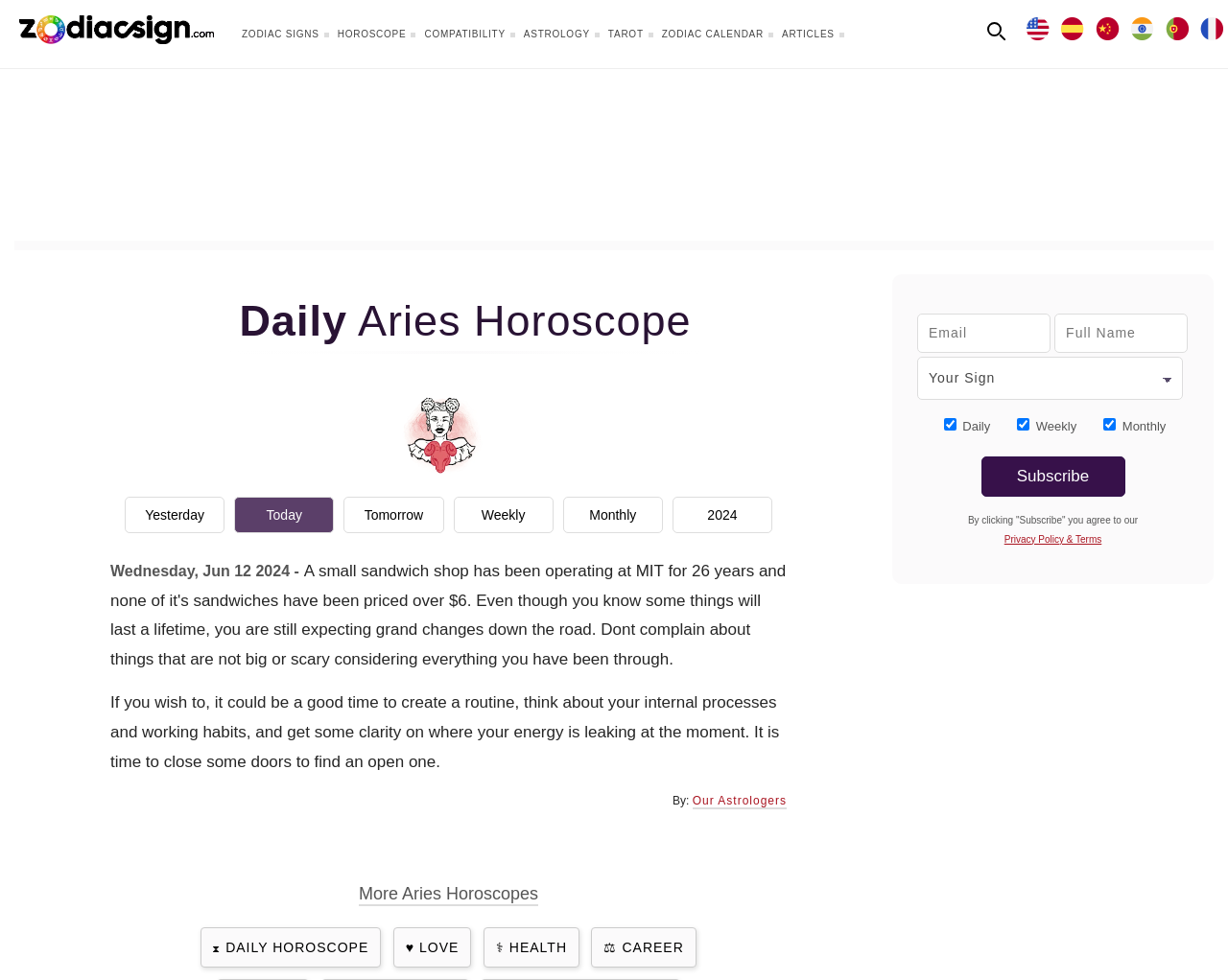What is the current date of the horoscope?
Observe the image and answer the question with a one-word or short phrase response.

Wednesday, Jun 12 2024